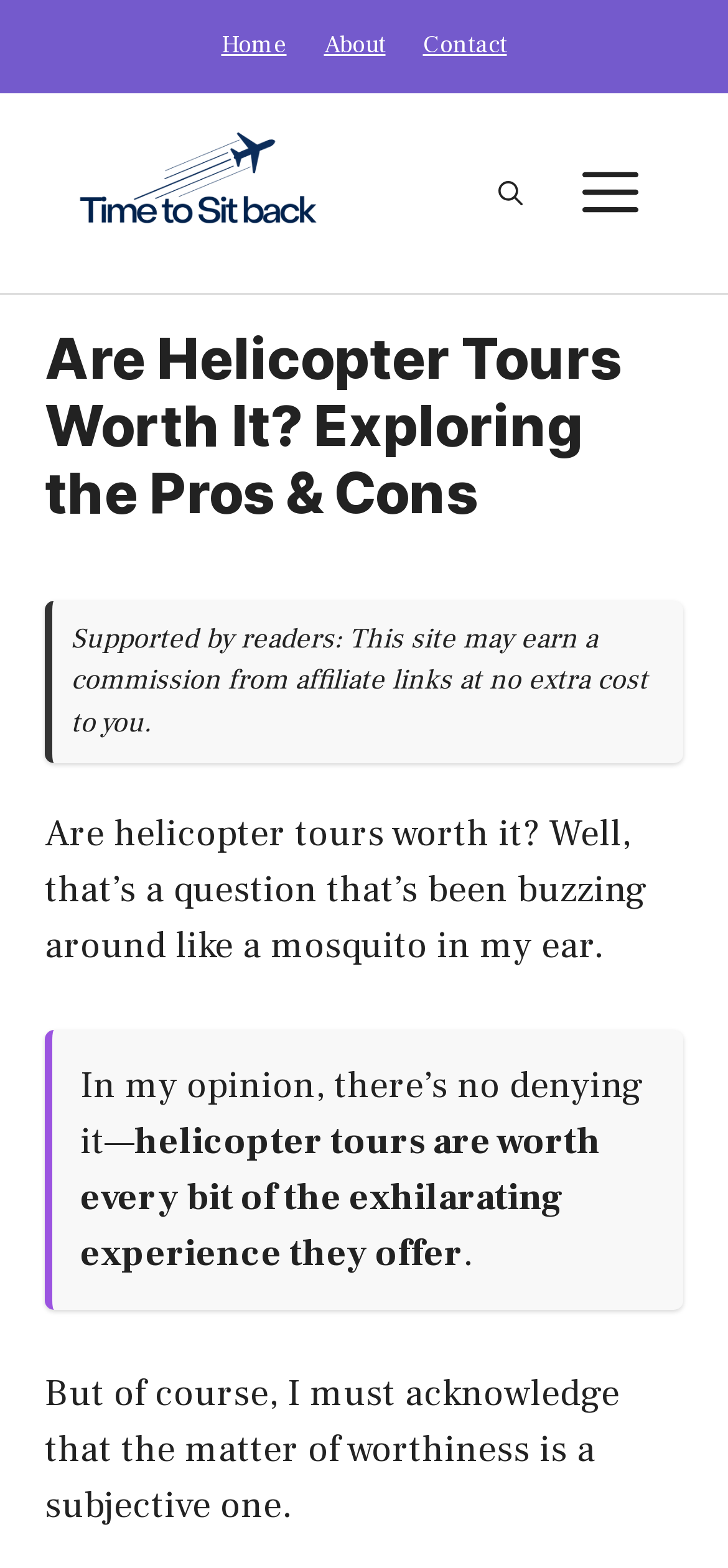What is the text above the main heading?
Using the visual information, reply with a single word or short phrase.

Supported by readers